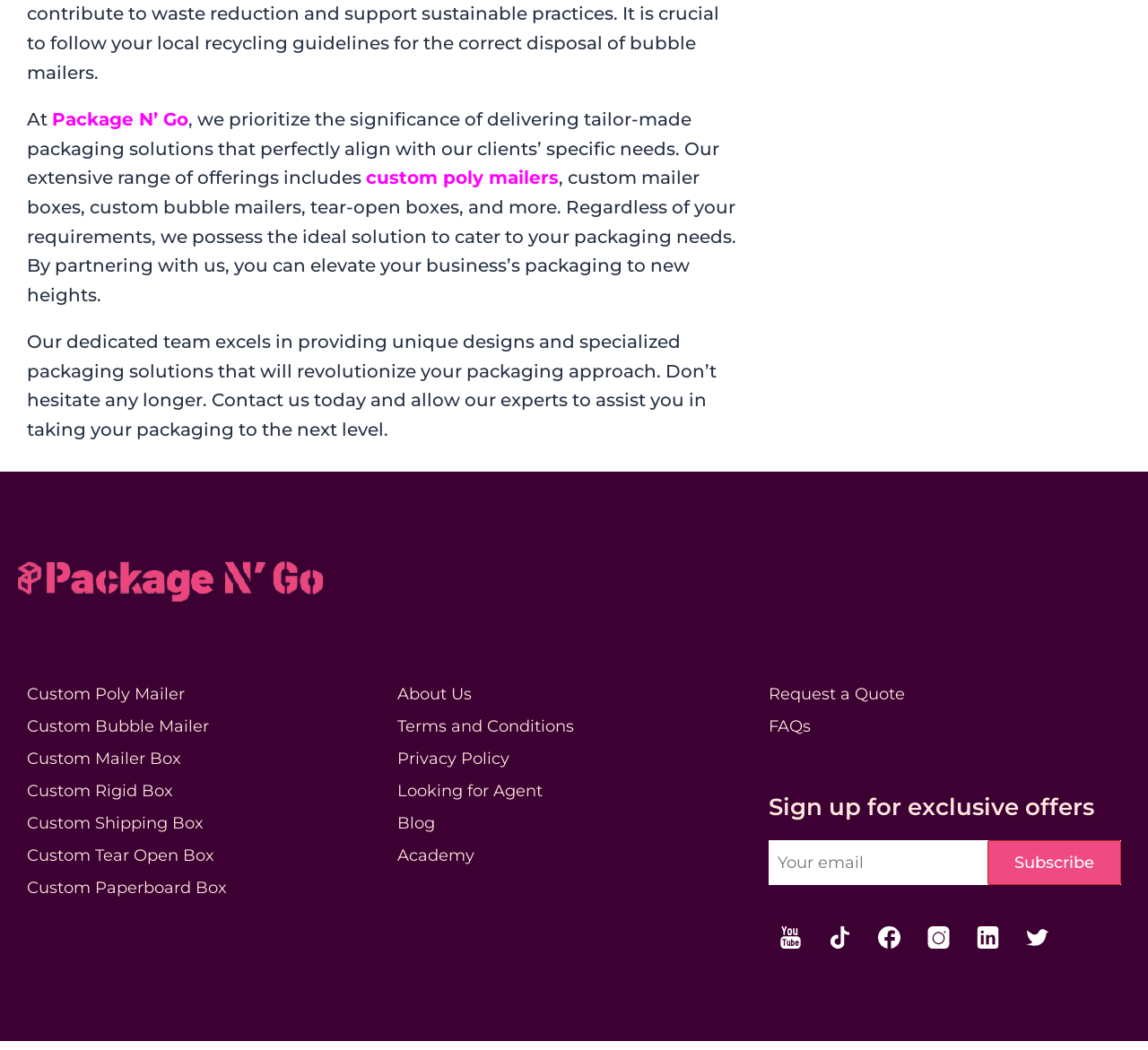Can you pinpoint the bounding box coordinates for the clickable element required for this instruction: "Click on the 'Custom Poly Mailer' link"? The coordinates should be four float numbers between 0 and 1, i.e., [left, top, right, bottom].

[0.023, 0.65, 0.331, 0.672]